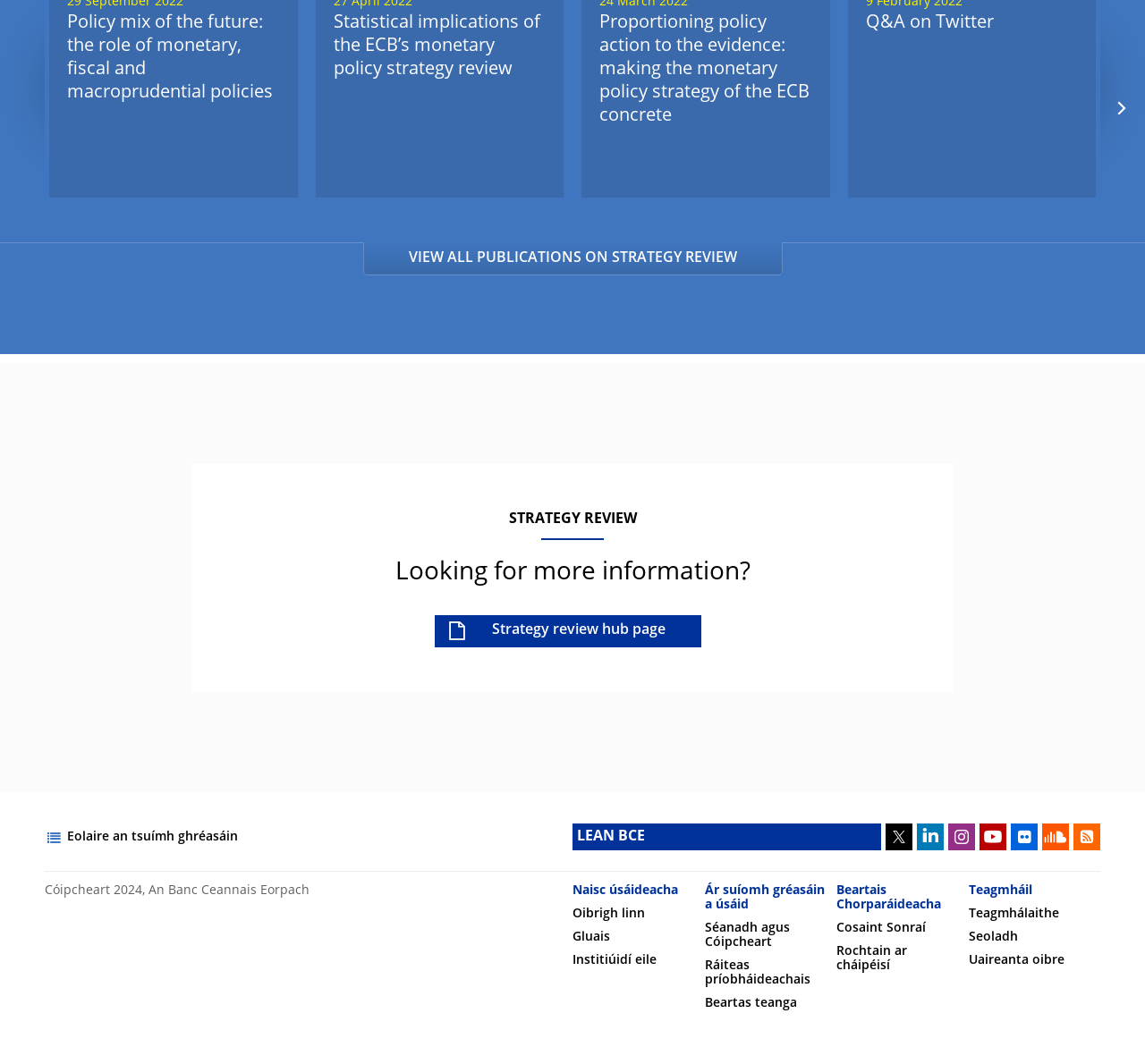Please specify the bounding box coordinates of the clickable region necessary for completing the following instruction: "Go to the strategy review hub page". The coordinates must consist of four float numbers between 0 and 1, i.e., [left, top, right, bottom].

[0.38, 0.578, 0.612, 0.609]